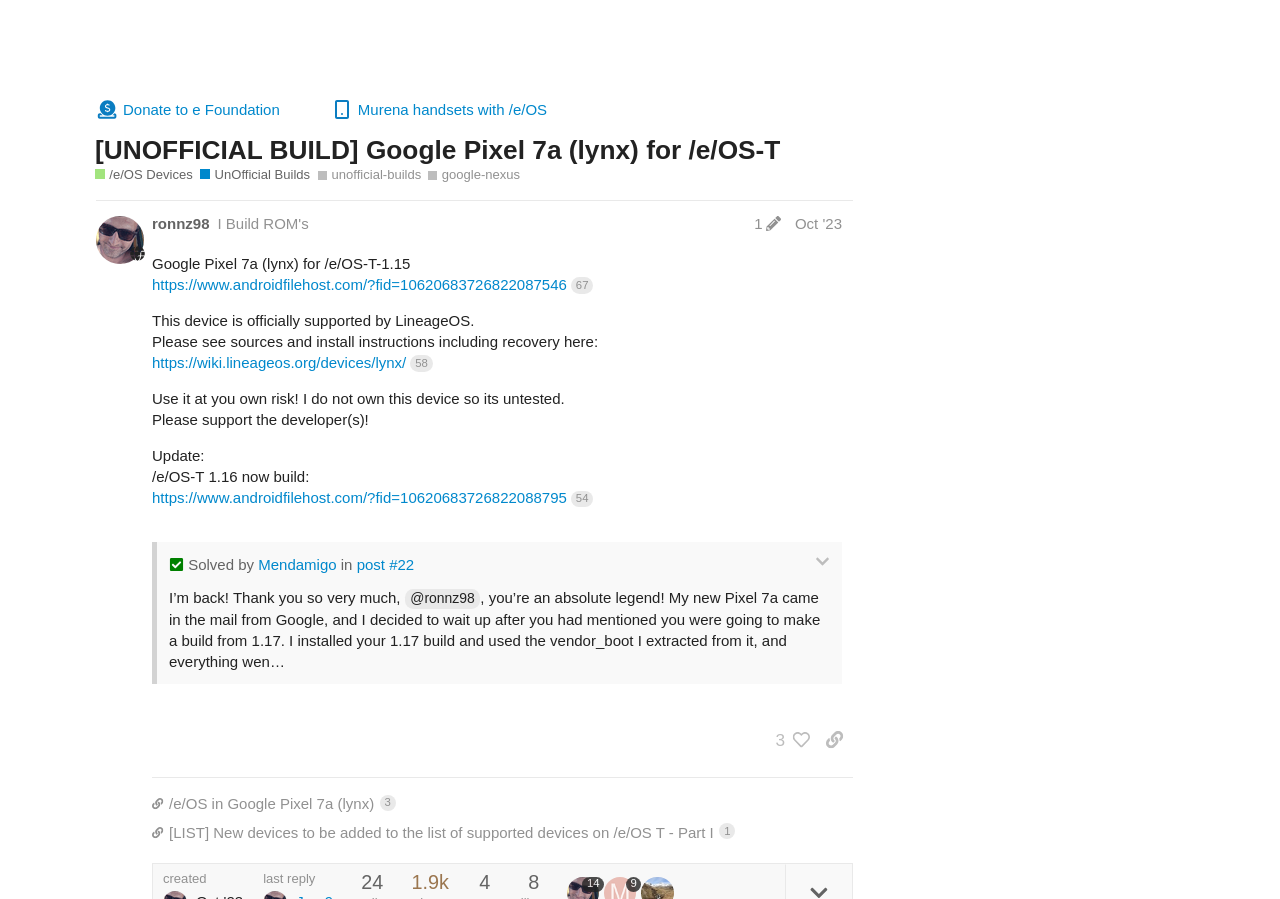Please reply to the following question with a single word or a short phrase:
What is the meaning of the tag 'unofficial-builds'?

Builds made by users